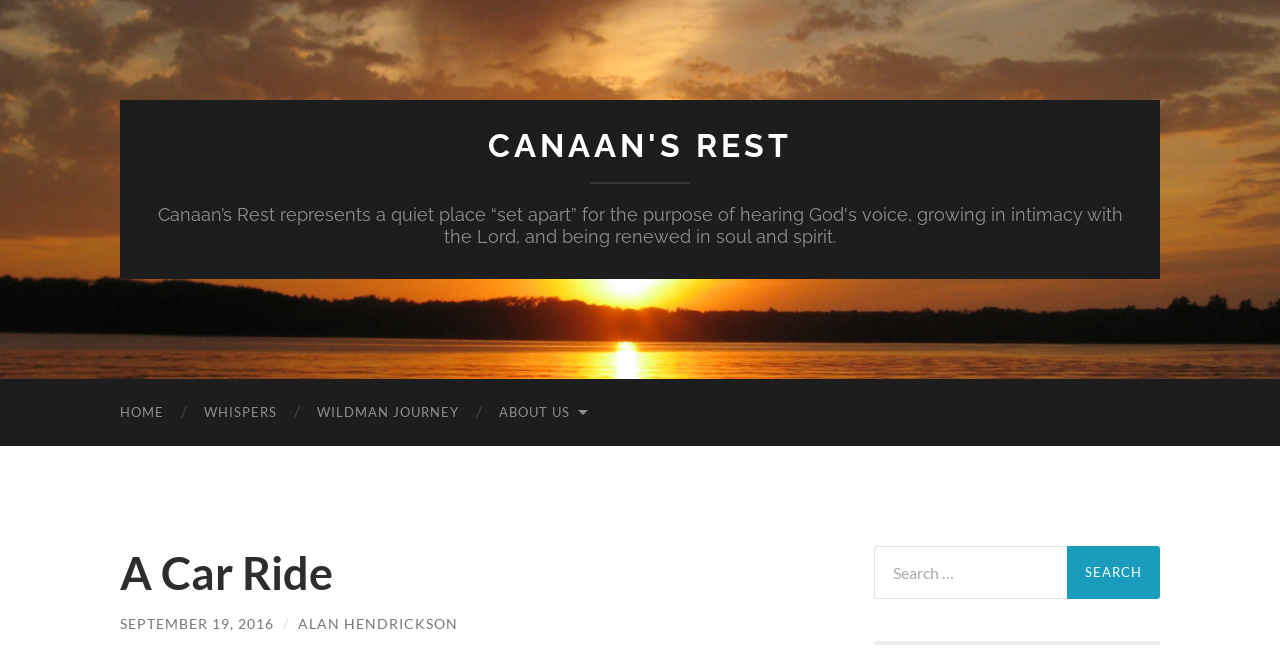Using the provided description: "September 19, 2016", find the bounding box coordinates of the corresponding UI element. The output should be four float numbers between 0 and 1, in the format [left, top, right, bottom].

[0.094, 0.925, 0.214, 0.951]